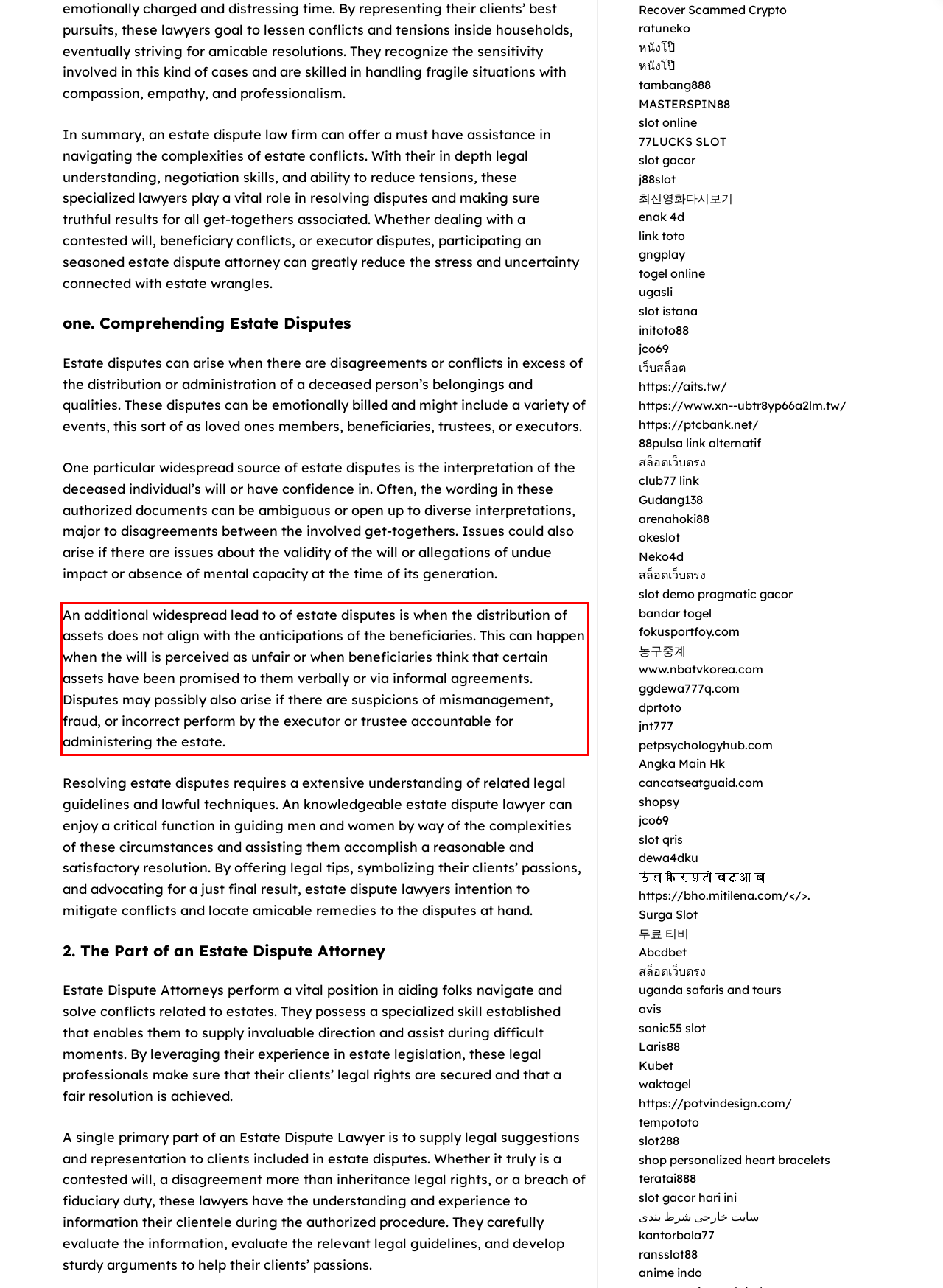You are presented with a screenshot containing a red rectangle. Extract the text found inside this red bounding box.

An additional widespread lead to of estate disputes is when the distribution of assets does not align with the anticipations of the beneficiaries. This can happen when the will is perceived as unfair or when beneficiaries think that certain assets have been promised to them verbally or via informal agreements. Disputes may possibly also arise if there are suspicions of mismanagement, fraud, or incorrect perform by the executor or trustee accountable for administering the estate.